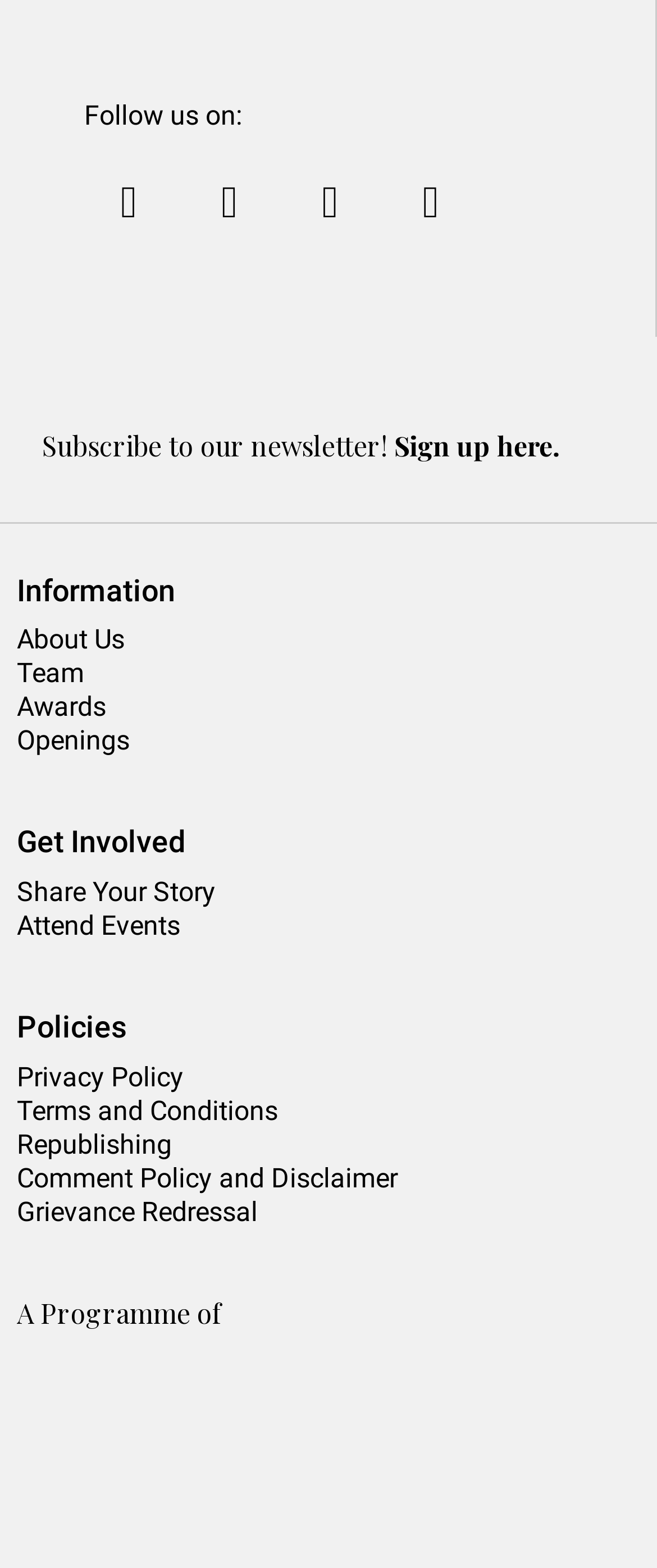Find the bounding box coordinates of the area that needs to be clicked in order to achieve the following instruction: "View Privacy Policy". The coordinates should be specified as four float numbers between 0 and 1, i.e., [left, top, right, bottom].

[0.026, 0.677, 0.279, 0.697]